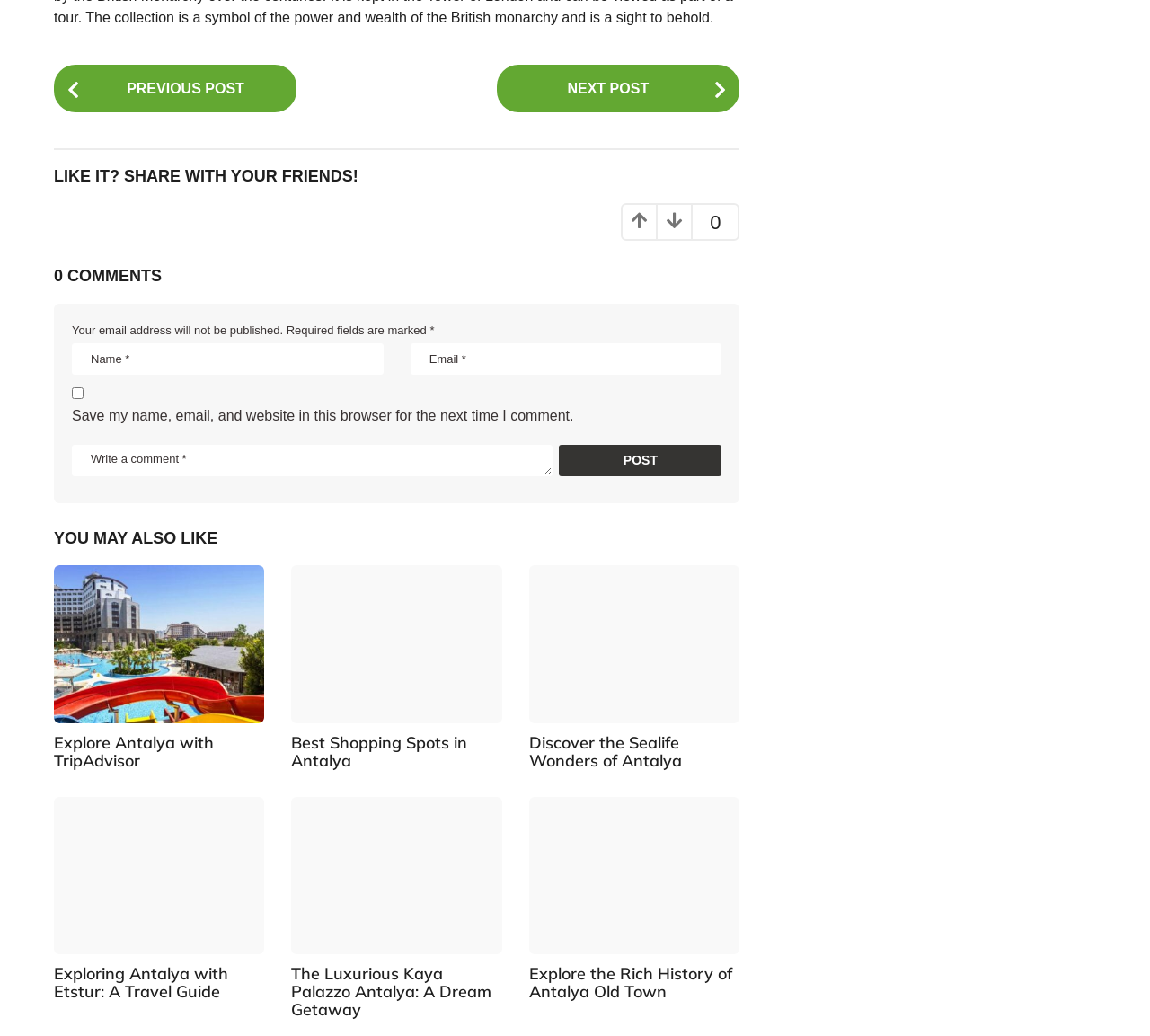What is the purpose of the checkbox?
Look at the image and answer with only one word or phrase.

Save user information